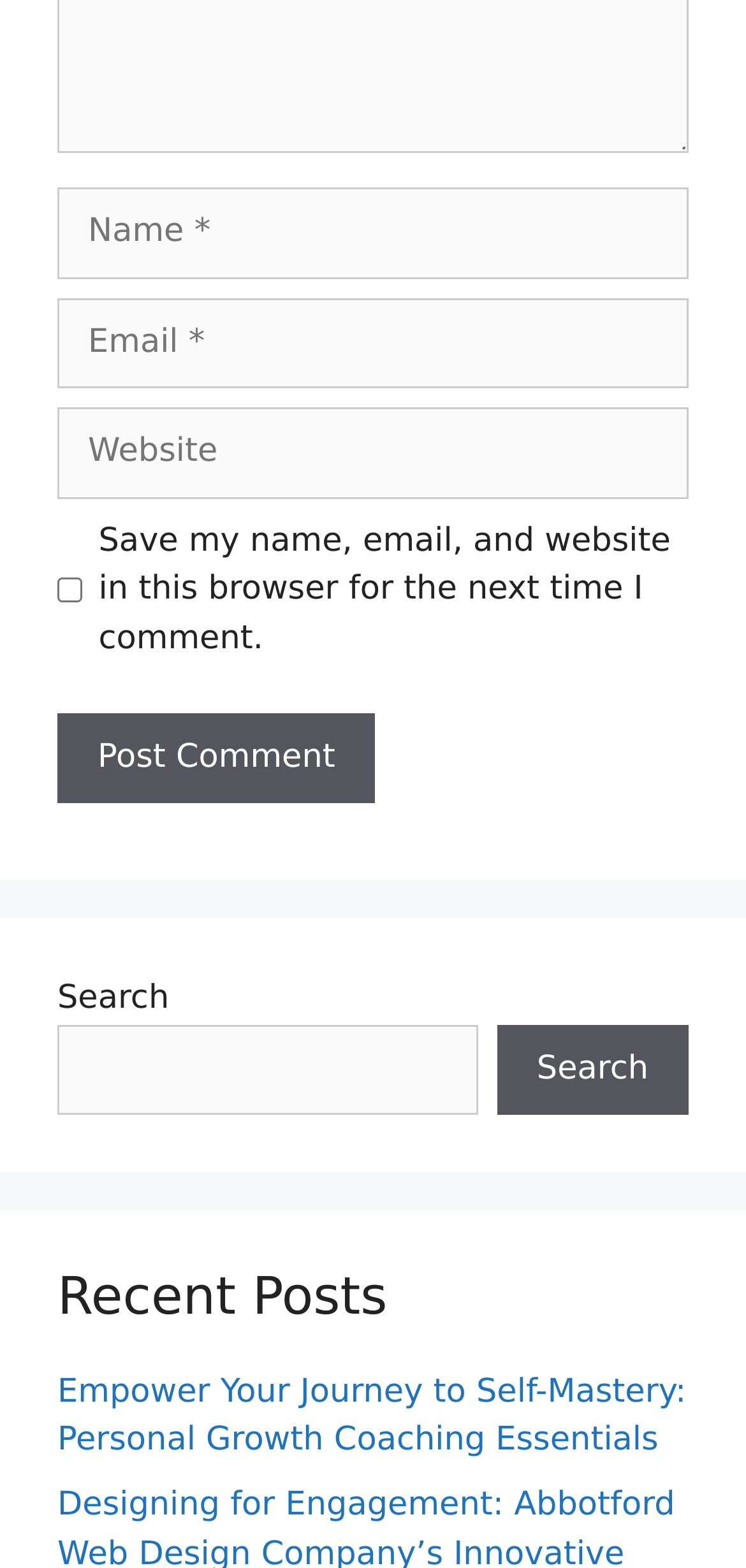Can you identify the bounding box coordinates of the clickable region needed to carry out this instruction: 'Search for something'? The coordinates should be four float numbers within the range of 0 to 1, stated as [left, top, right, bottom].

[0.077, 0.653, 0.64, 0.711]